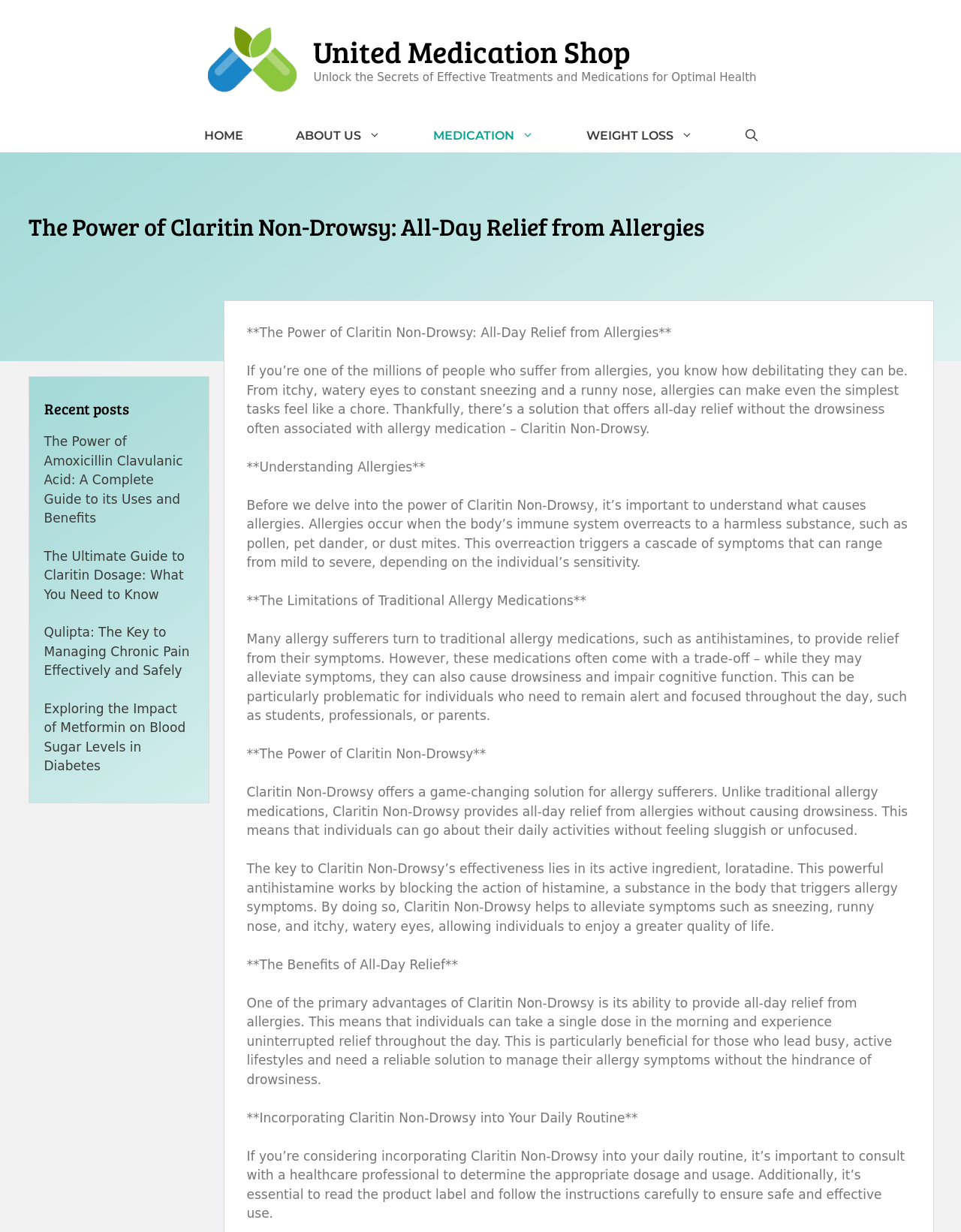Determine the bounding box for the described HTML element: "Fashion". Ensure the coordinates are four float numbers between 0 and 1 in the format [left, top, right, bottom].

None